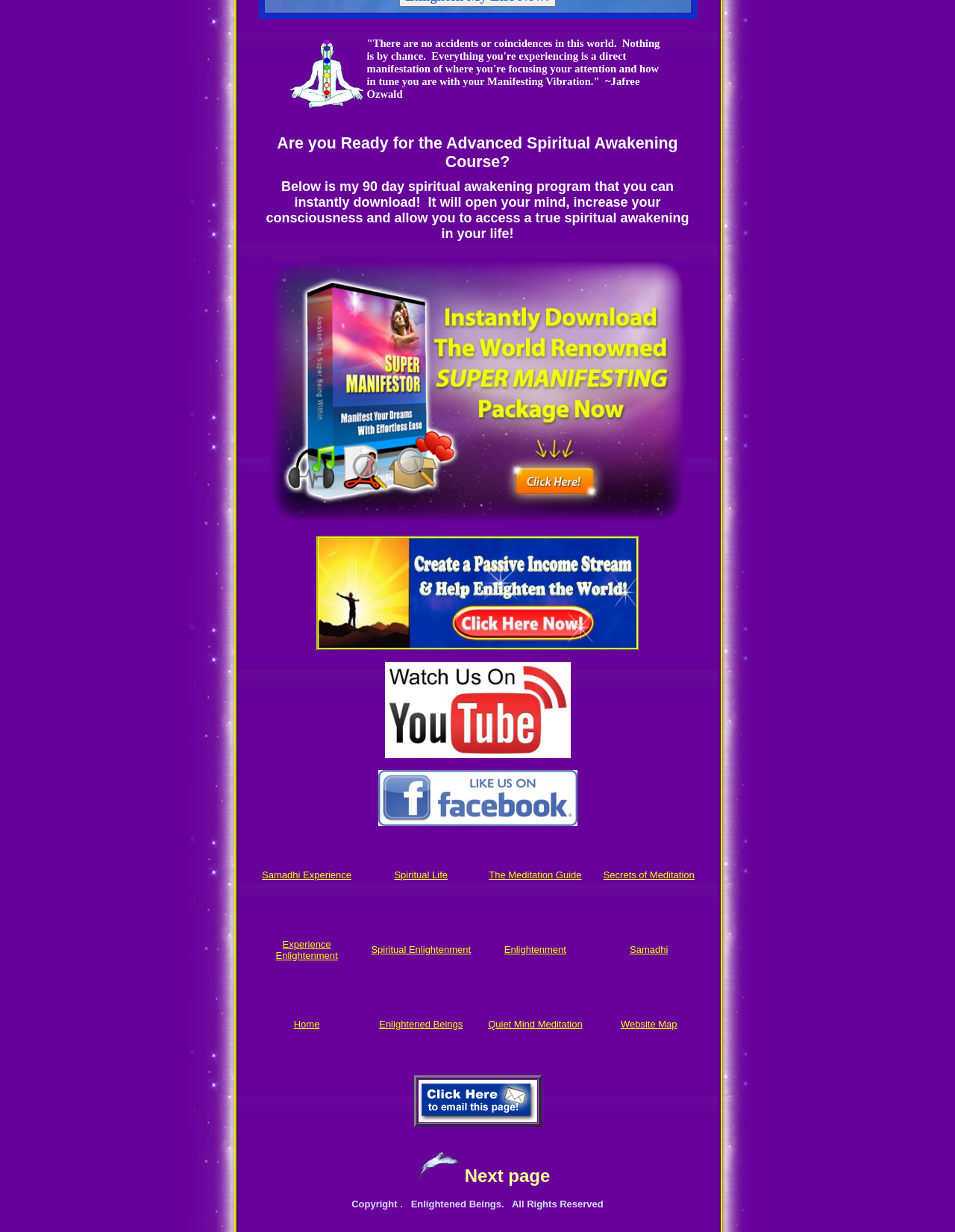What is the name of the author quoted on the webpage?
Answer with a single word or phrase by referring to the visual content.

Jafree Ozwald